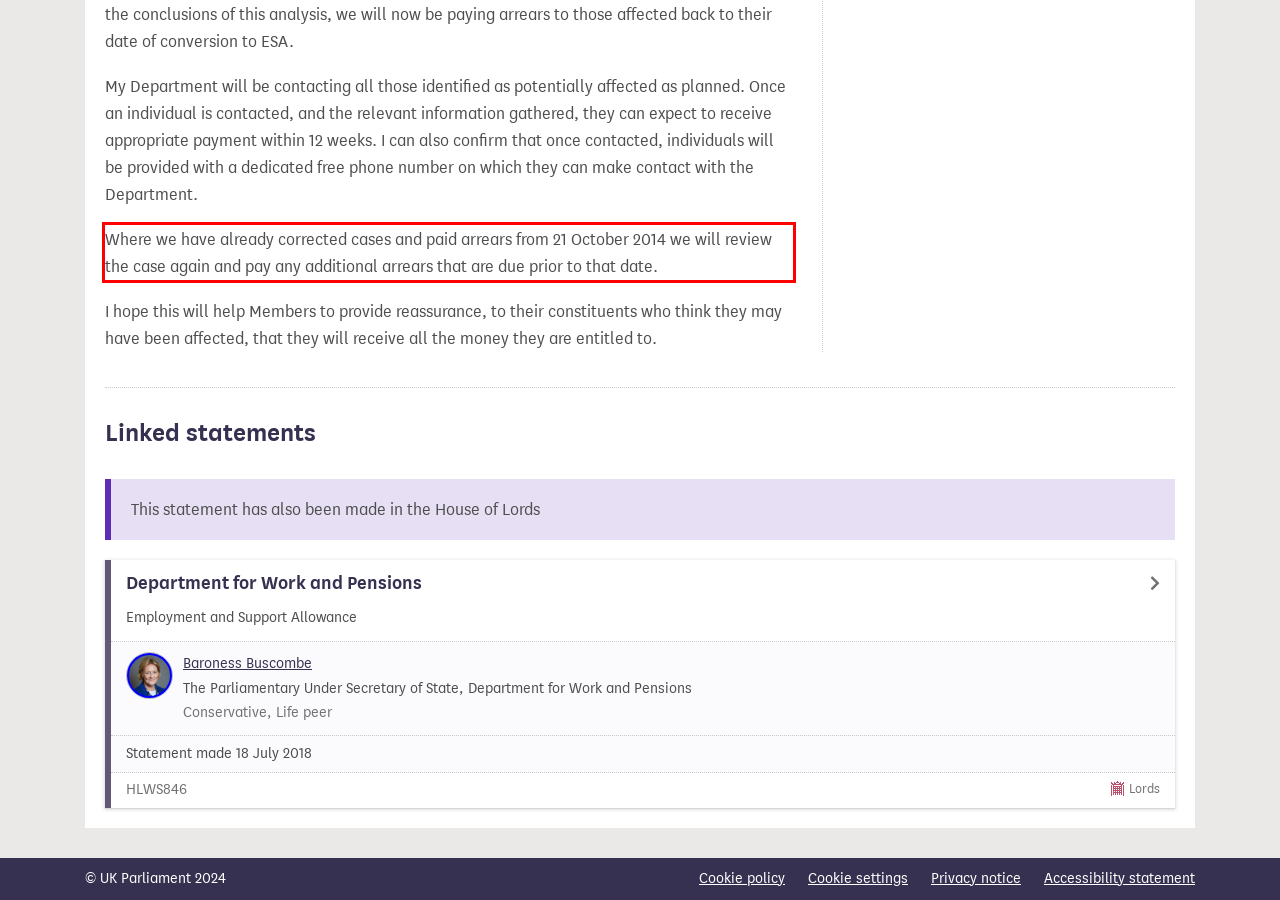From the provided screenshot, extract the text content that is enclosed within the red bounding box.

Where we have already corrected cases and paid arrears from 21 October 2014 we will review the case again and pay any additional arrears that are due prior to that date.